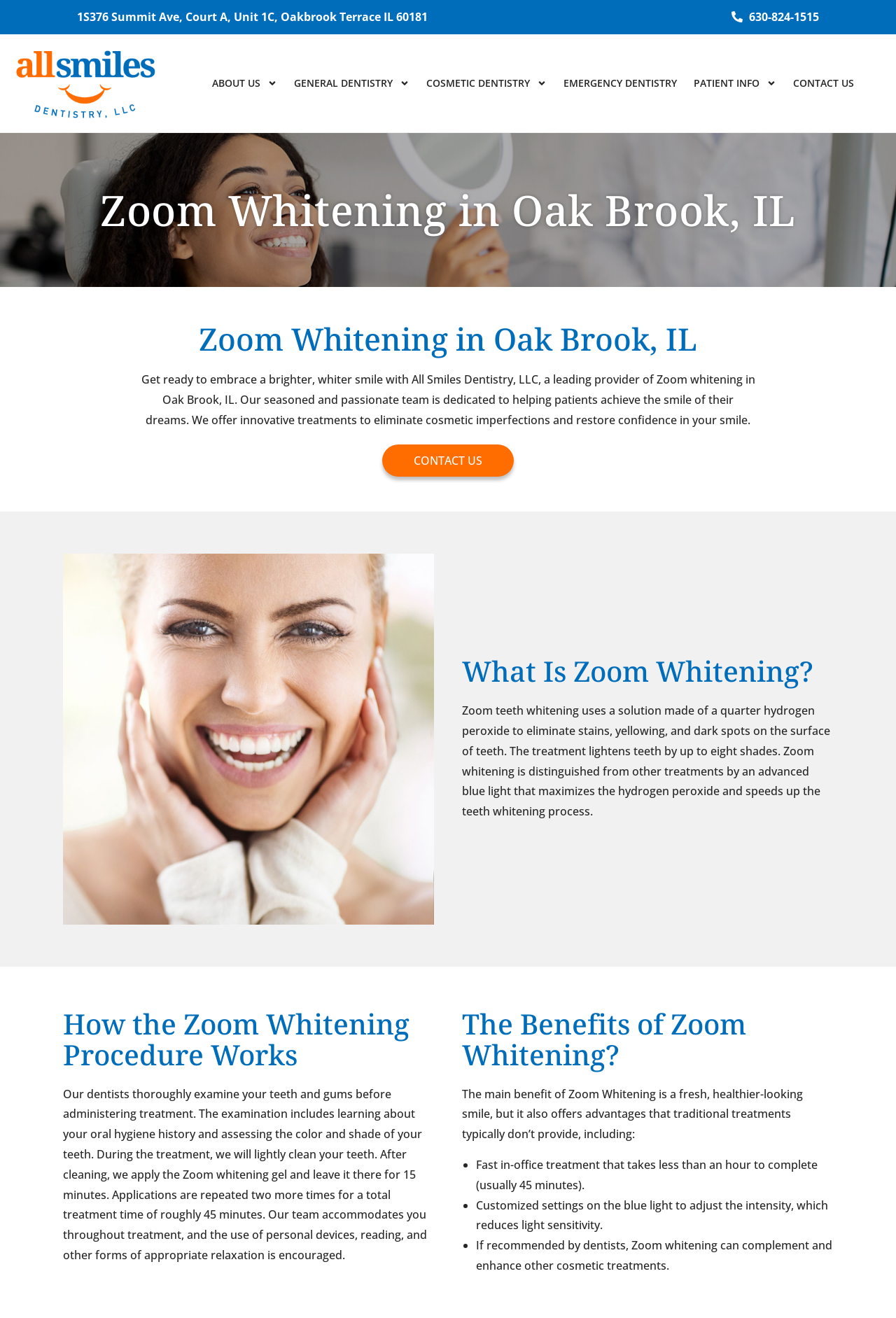Generate a detailed explanation of the webpage's features and information.

This webpage is about Zoom teeth whitening services offered by All Smiles Dentistry, LLC, in Oak Brook, IL. At the top, there is a heading that reads "Zoom Whitening in Oak Brook, IL" and an image related to dentistry. Below this, there is a paragraph of text that introduces the Zoom whitening service, explaining that it can help patients achieve a brighter, whiter smile.

To the left of this text, there is a column of links, including the address and phone number of the dentistry, as well as links to "ABOUT US", "GENERAL DENTISTRY", "COSMETIC DENTISTRY", "EMERGENCY DENTISTRY", "PATIENT INFO", and "CONTACT US". Each of these links has a small icon next to it.

Below the introductory text, there is a large image related to Zoom teeth whitening. Underneath this image, there are three headings: "What Is Zoom Whitening?", "How the Zoom Whitening Procedure Works", and "The Benefits of Zoom Whitening?". Each of these headings is followed by a block of text that explains the topic in detail.

The "What Is Zoom Whitening?" section explains that Zoom teeth whitening uses a solution made of hydrogen peroxide to eliminate stains and dark spots on teeth, and that it can lighten teeth by up to eight shades.

The "How the Zoom Whitening Procedure Works" section describes the steps involved in the treatment, including an examination of the teeth and gums, cleaning the teeth, applying the whitening gel, and repeating the application two more times.

The "The Benefits of Zoom Whitening?" section lists the advantages of Zoom whitening, including fast in-office treatment, customized settings on the blue light to reduce light sensitivity, and the ability to complement and enhance other cosmetic treatments. Each of these benefits is marked with a bullet point.

Throughout the page, there are several calls to action, including links to "CONTACT US" and a heading that reads "Get a brighter, whiter smile with Zoom teeth whitening services at All Smiles Dentistry, LLC, in Oak Brook, IL. Contact us to schedule an appointment!"